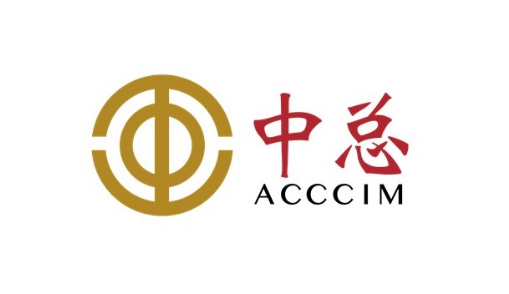Please give a succinct answer to the question in one word or phrase:
What is the event where the logo is displayed?

grand opening of the PUMM HQ Entrepreneur Home